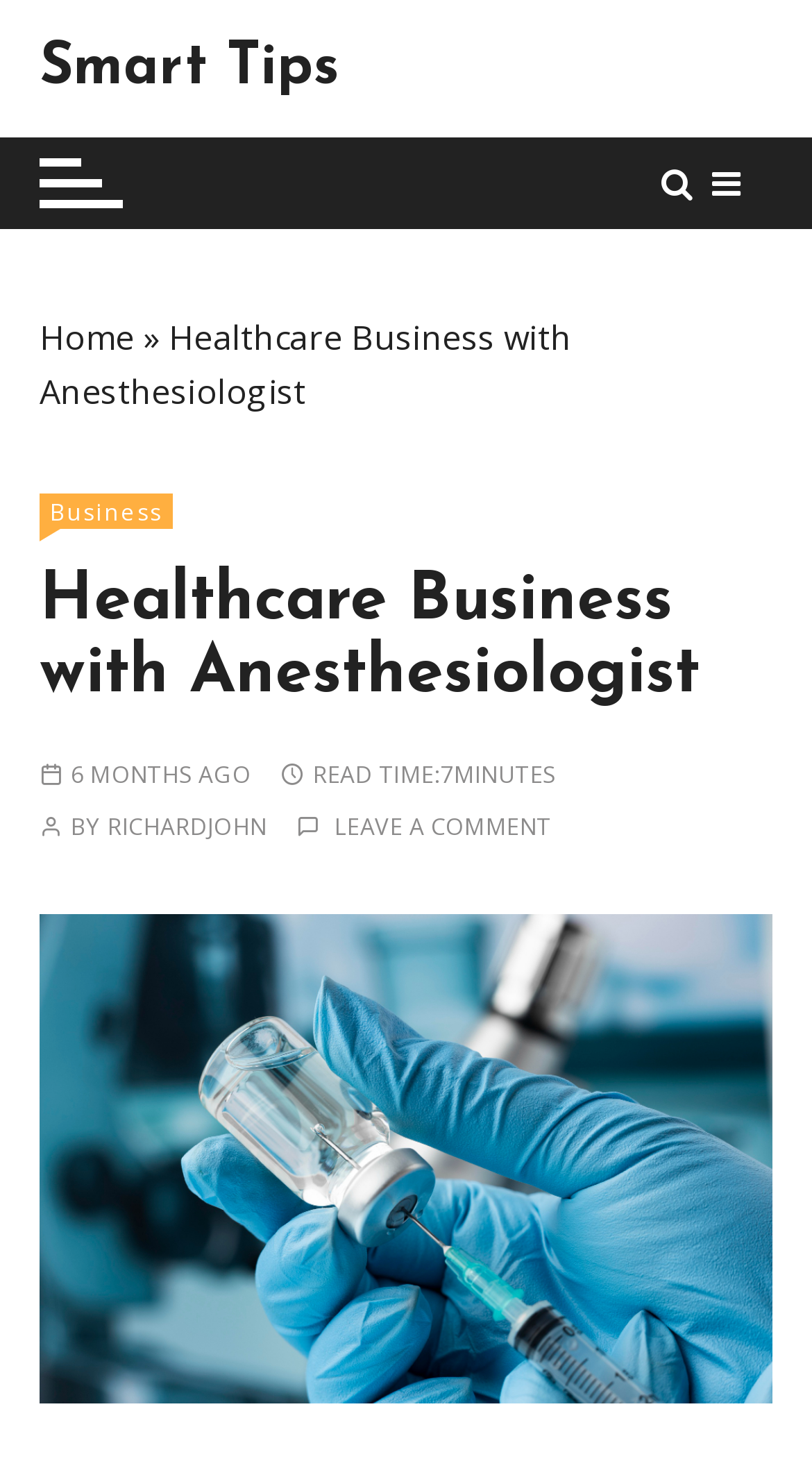Extract the main title from the webpage.

Healthcare Business with Anesthesiologist